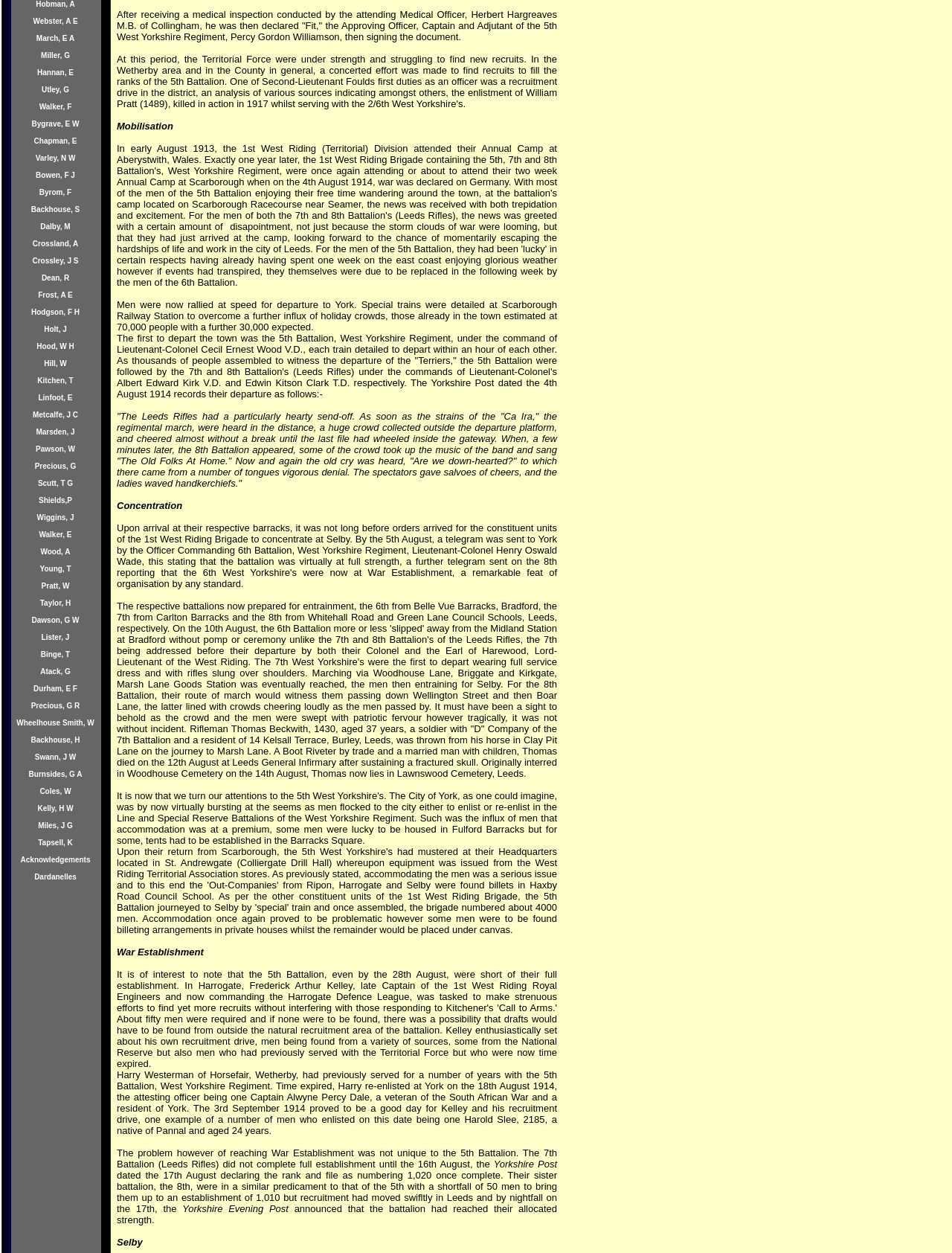Please locate the UI element described by "Hill, W" and provide its bounding box coordinates.

[0.046, 0.284, 0.07, 0.294]